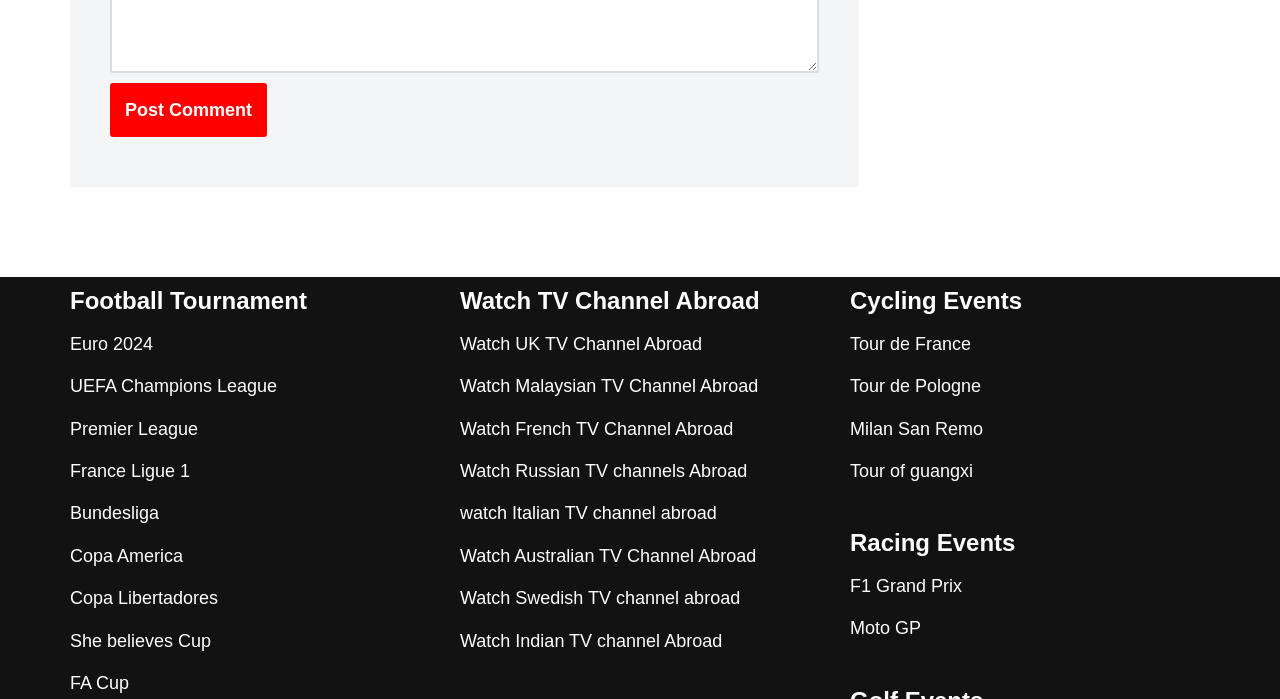Locate the bounding box coordinates of the area that needs to be clicked to fulfill the following instruction: "Click the Contact us link". The coordinates should be in the format of four float numbers between 0 and 1, namely [left, top, right, bottom].

None